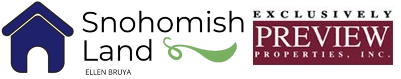Respond to the following question with a brief word or phrase:
What is the style of the 'Exclusively Preview Properties, Inc.' logo?

traditional